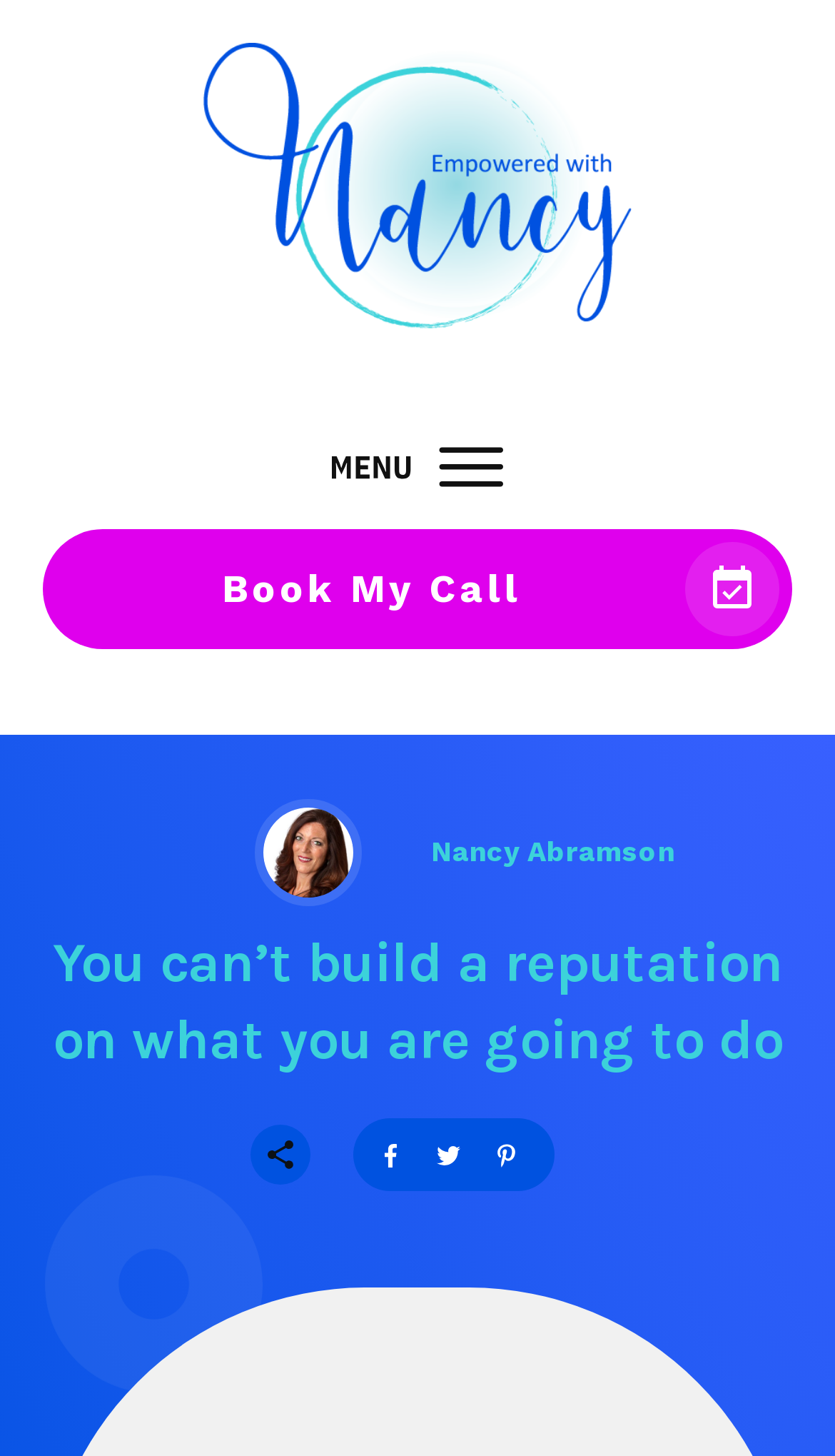Find the bounding box of the element with the following description: "Technology". The coordinates must be four float numbers between 0 and 1, formatted as [left, top, right, bottom].

None